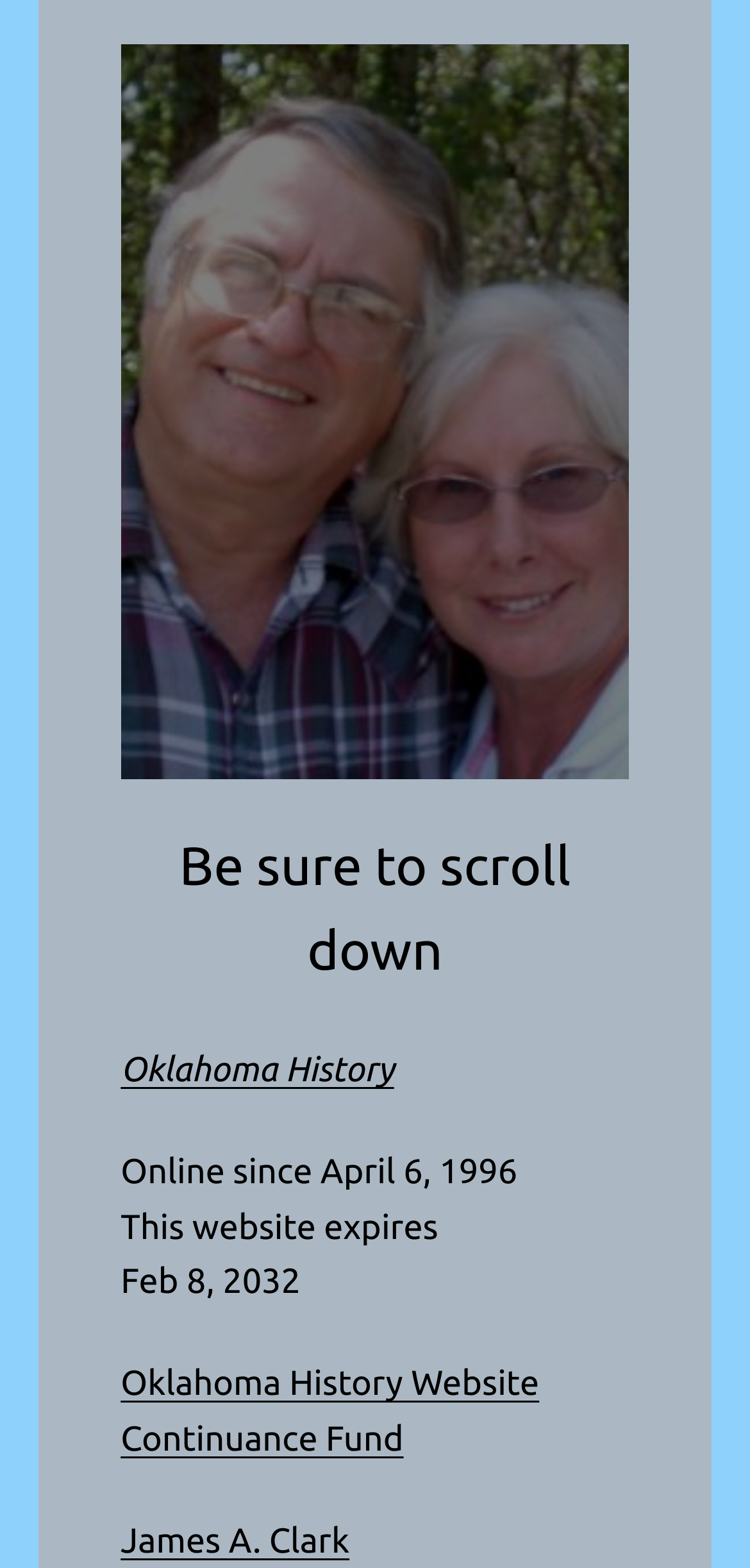What is the expiration date of the website?
Based on the screenshot, answer the question with a single word or phrase.

Feb 8, 2032